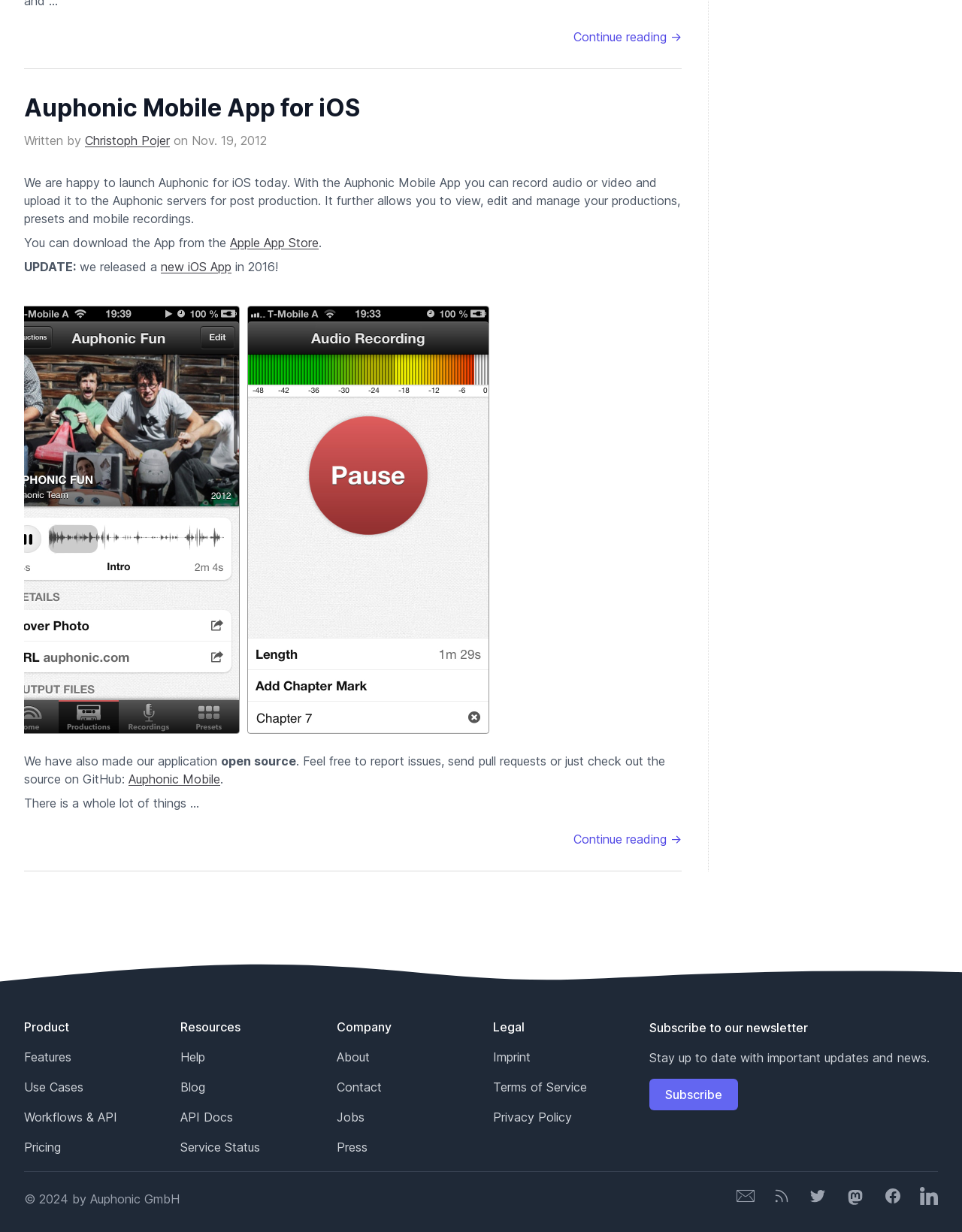Find the bounding box coordinates of the clickable area that will achieve the following instruction: "Check the Auphonic Mobile source on GitHub".

[0.134, 0.626, 0.229, 0.638]